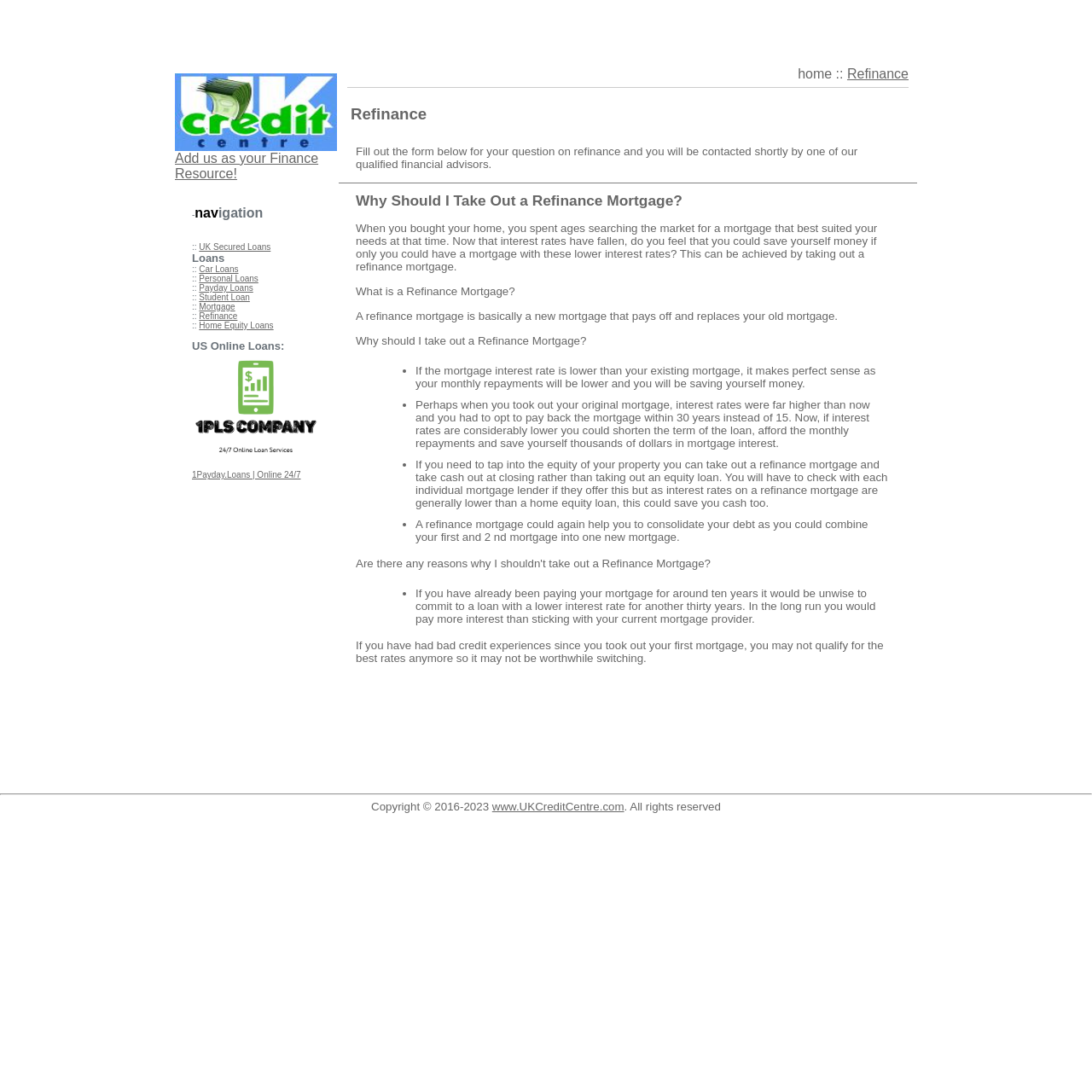Answer the question with a brief word or phrase:
Why should I take out a refinance mortgage?

To save money